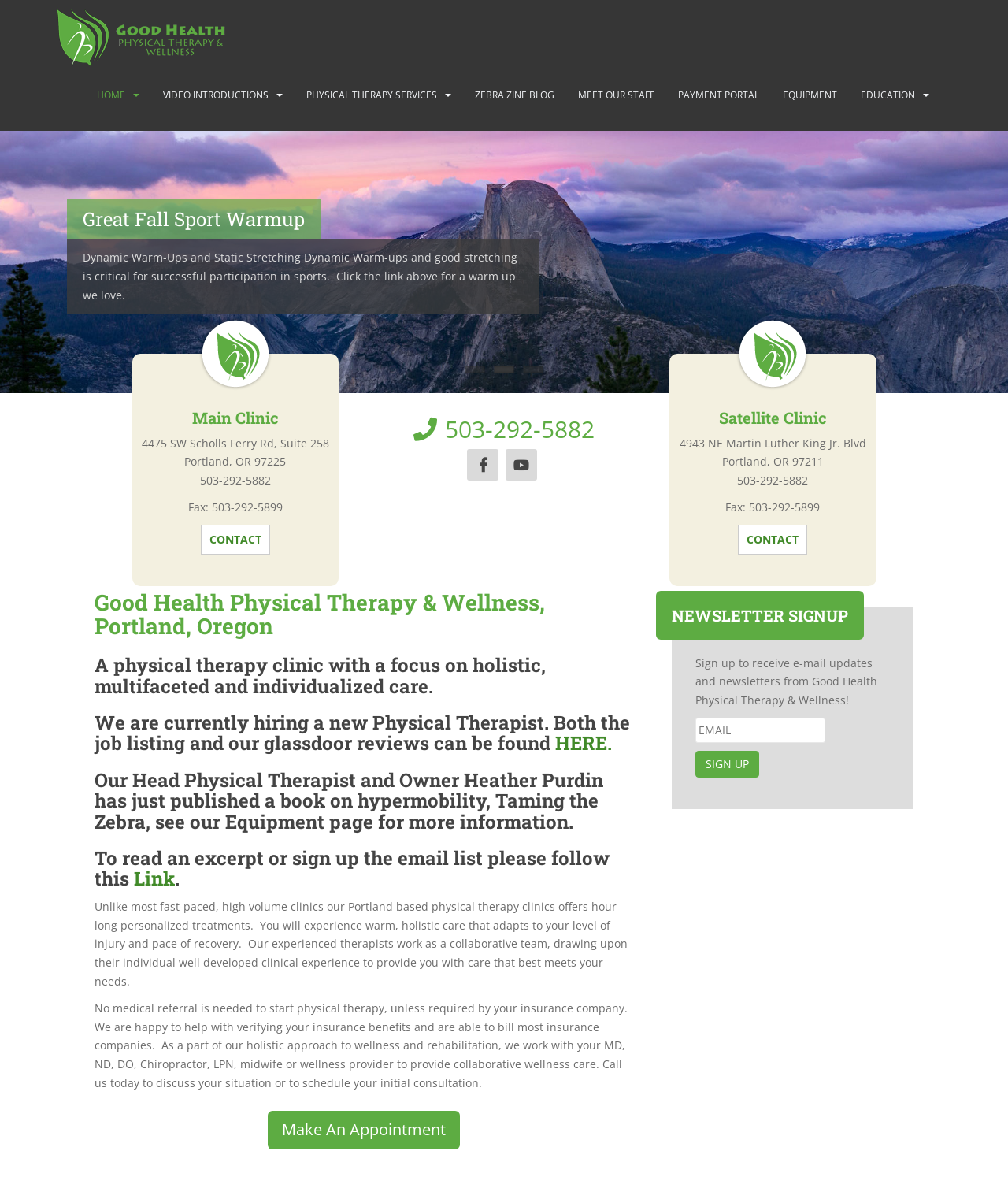Find the bounding box coordinates for the element described here: "Follow us on YouTube".

[0.502, 0.381, 0.533, 0.408]